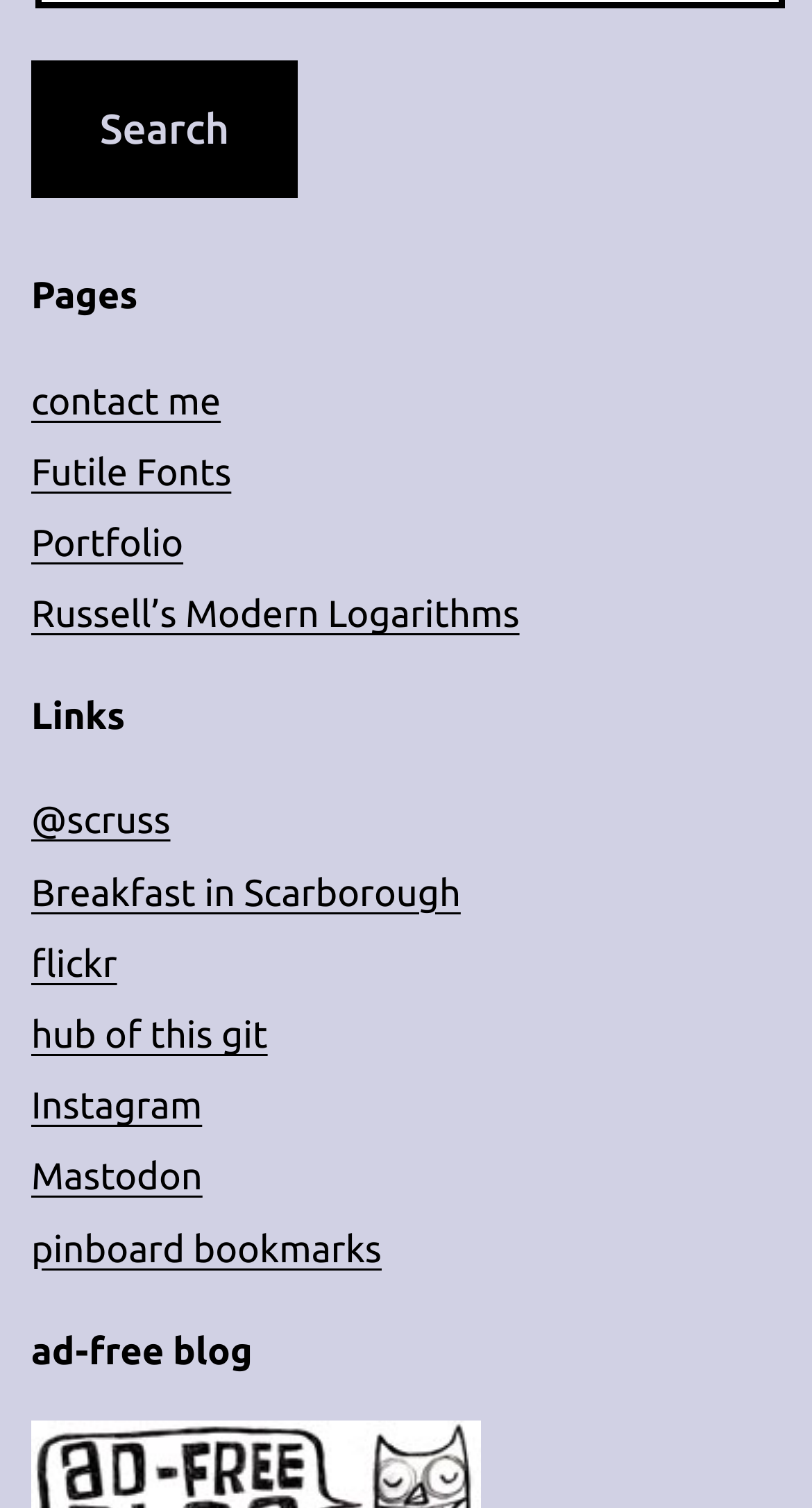Carefully examine the image and provide an in-depth answer to the question: What is the first link under 'Pages'?

By examining the navigation section under the 'Pages' heading, I found that the first link is 'contact me'.